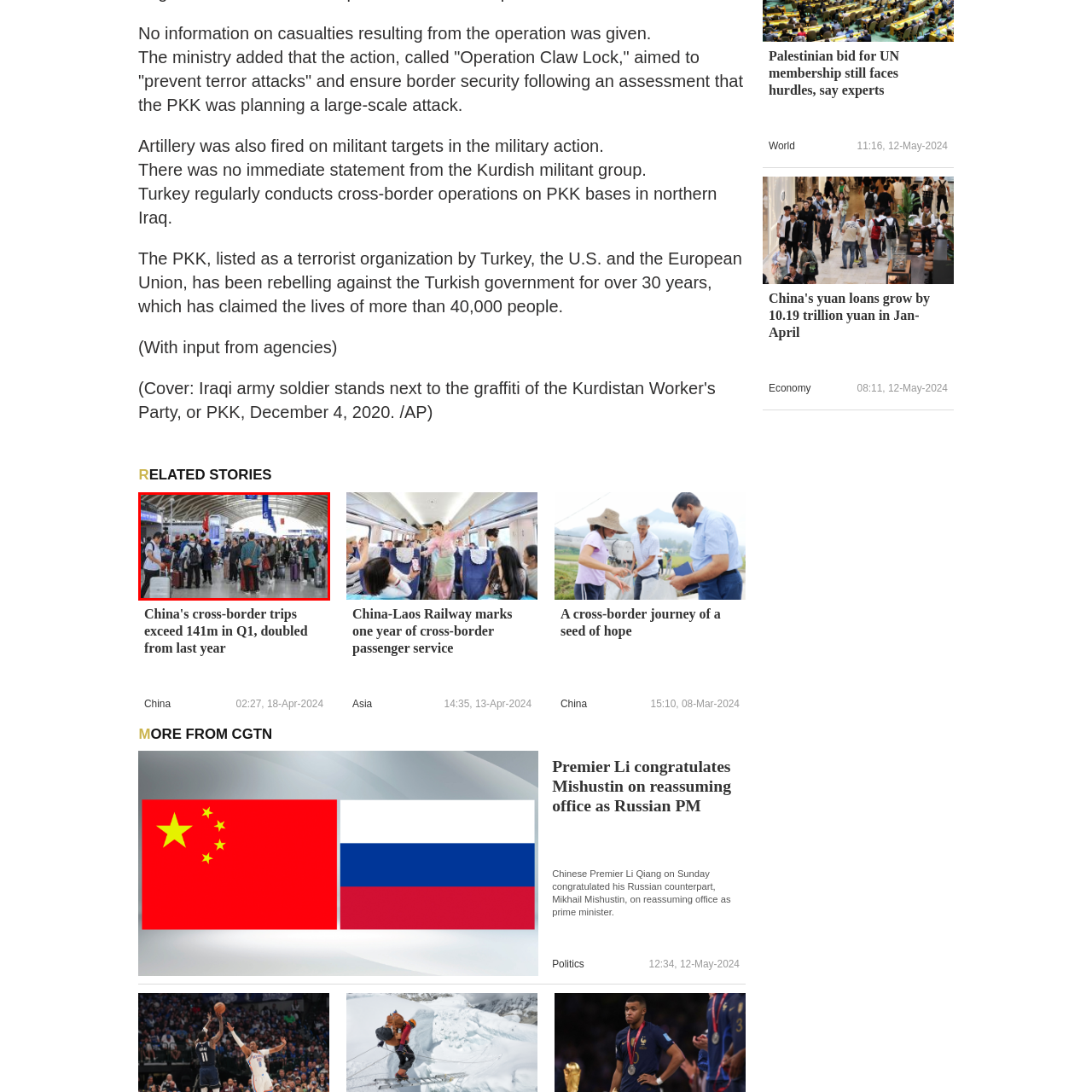What are travelers pulling behind them?
Please examine the image highlighted within the red bounding box and respond to the question using a single word or phrase based on the image.

Suitcases